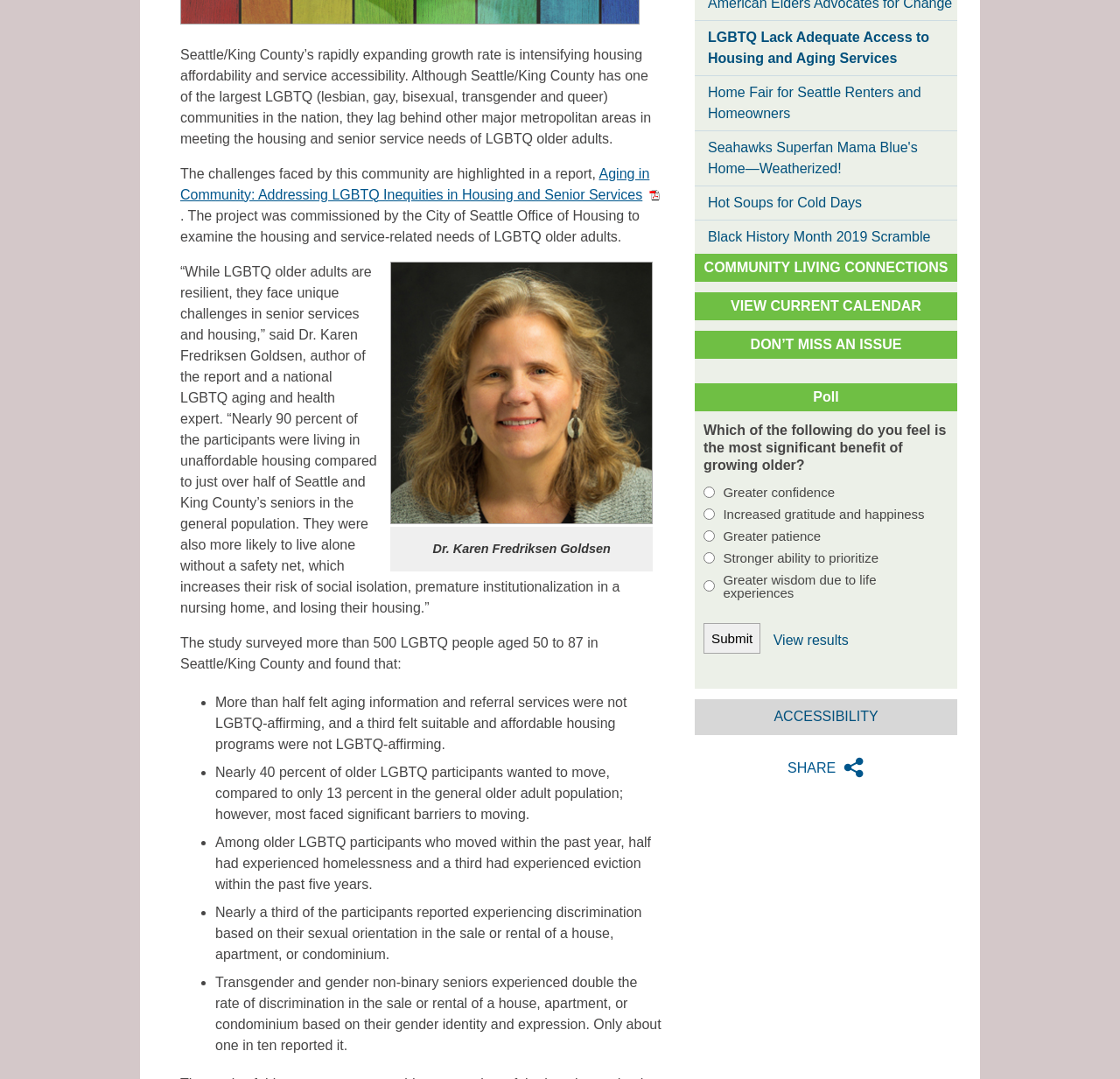Please specify the bounding box coordinates in the format (top-left x, top-left y, bottom-right x, bottom-right y), with values ranging from 0 to 1. Identify the bounding box for the UI component described as follows: parent_node: View results value="Submit"

[0.628, 0.577, 0.679, 0.606]